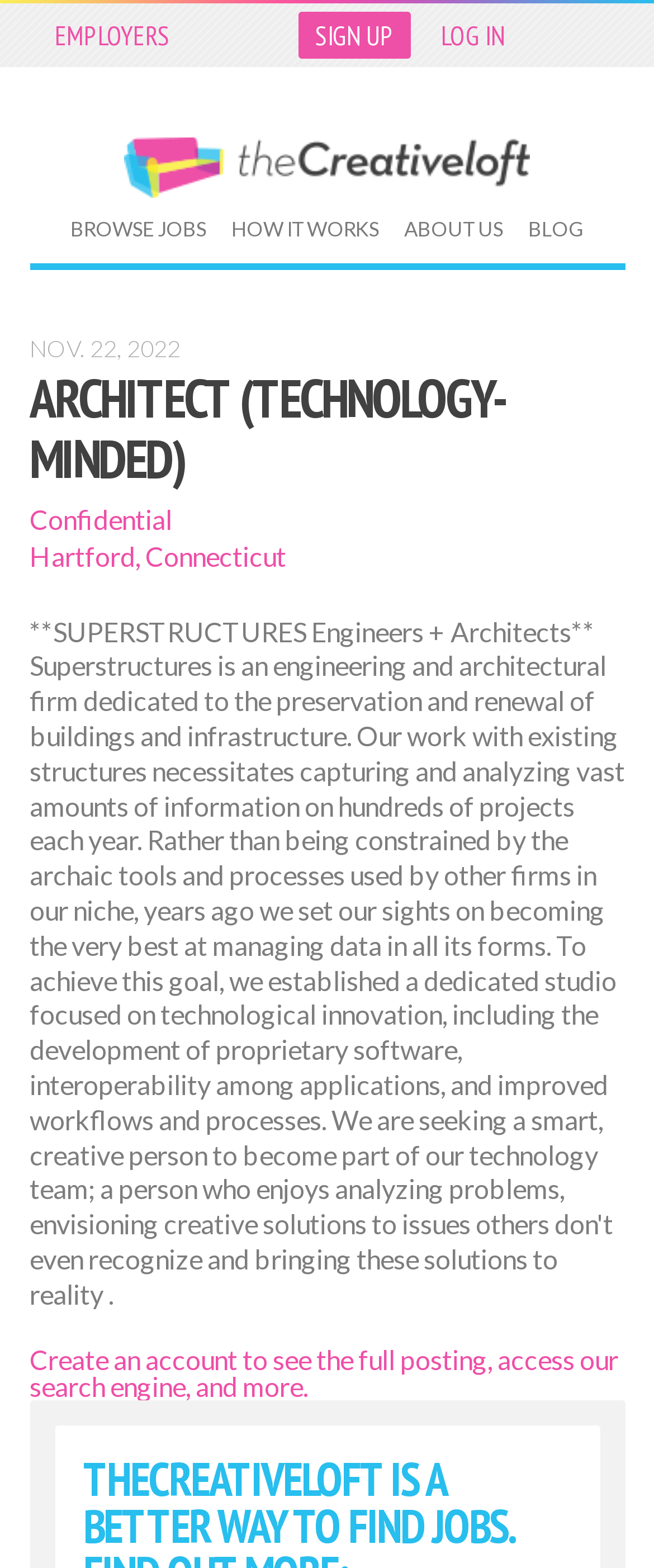Using floating point numbers between 0 and 1, provide the bounding box coordinates in the format (top-left x, top-left y, bottom-right x, bottom-right y). Locate the UI element described here: How it works

[0.338, 0.134, 0.595, 0.16]